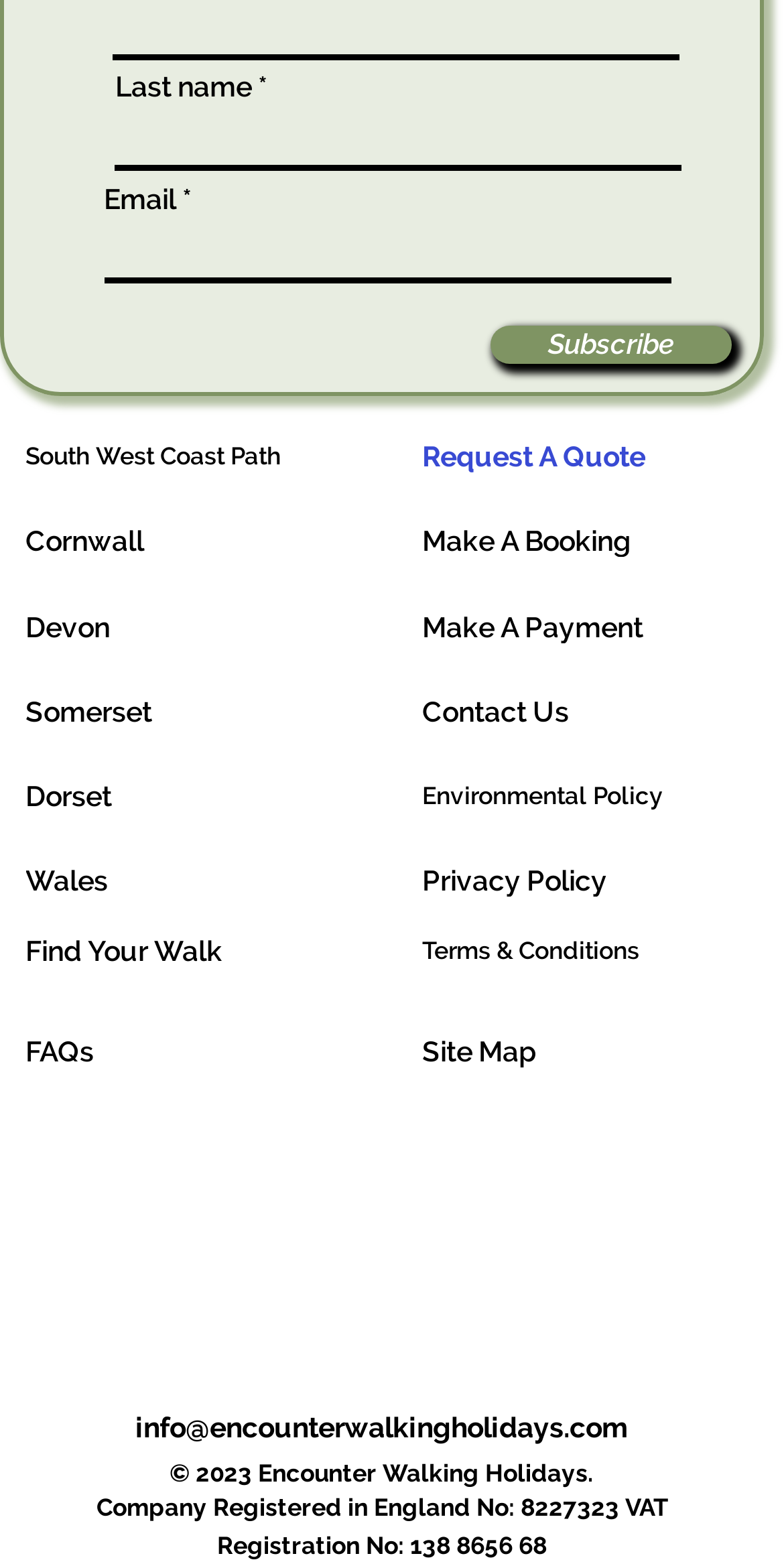Using the format (top-left x, top-left y, bottom-right x, bottom-right y), provide the bounding box coordinates for the described UI element. All values should be floating point numbers between 0 and 1: Request A Quote

[0.528, 0.274, 0.952, 0.309]